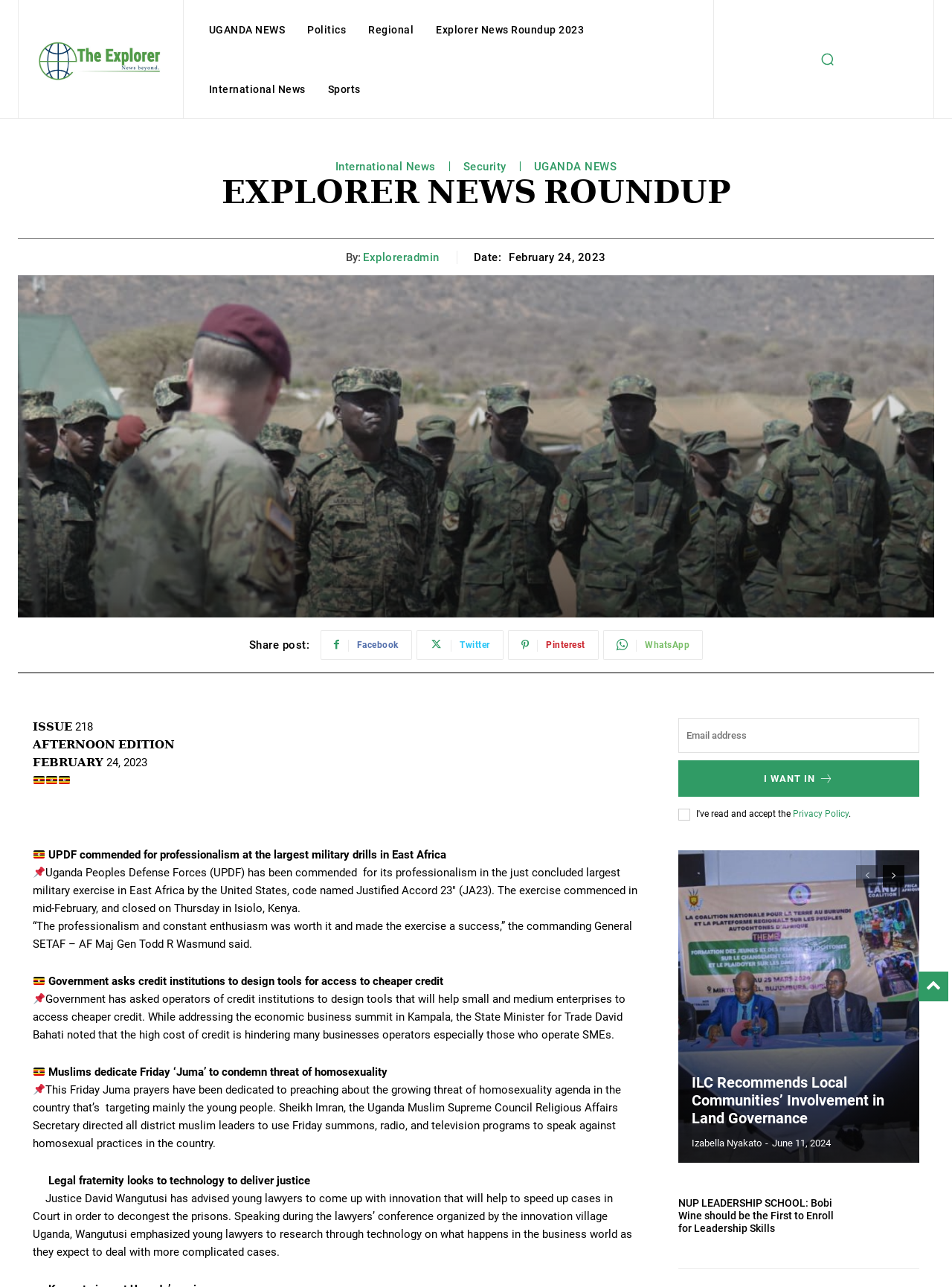What is the category of the news article 'NUP LEADERSHIP SCHOOL: Bobi Wine should be the First to Enroll for Leadership Skills'?
Answer the question with just one word or phrase using the image.

Opinion